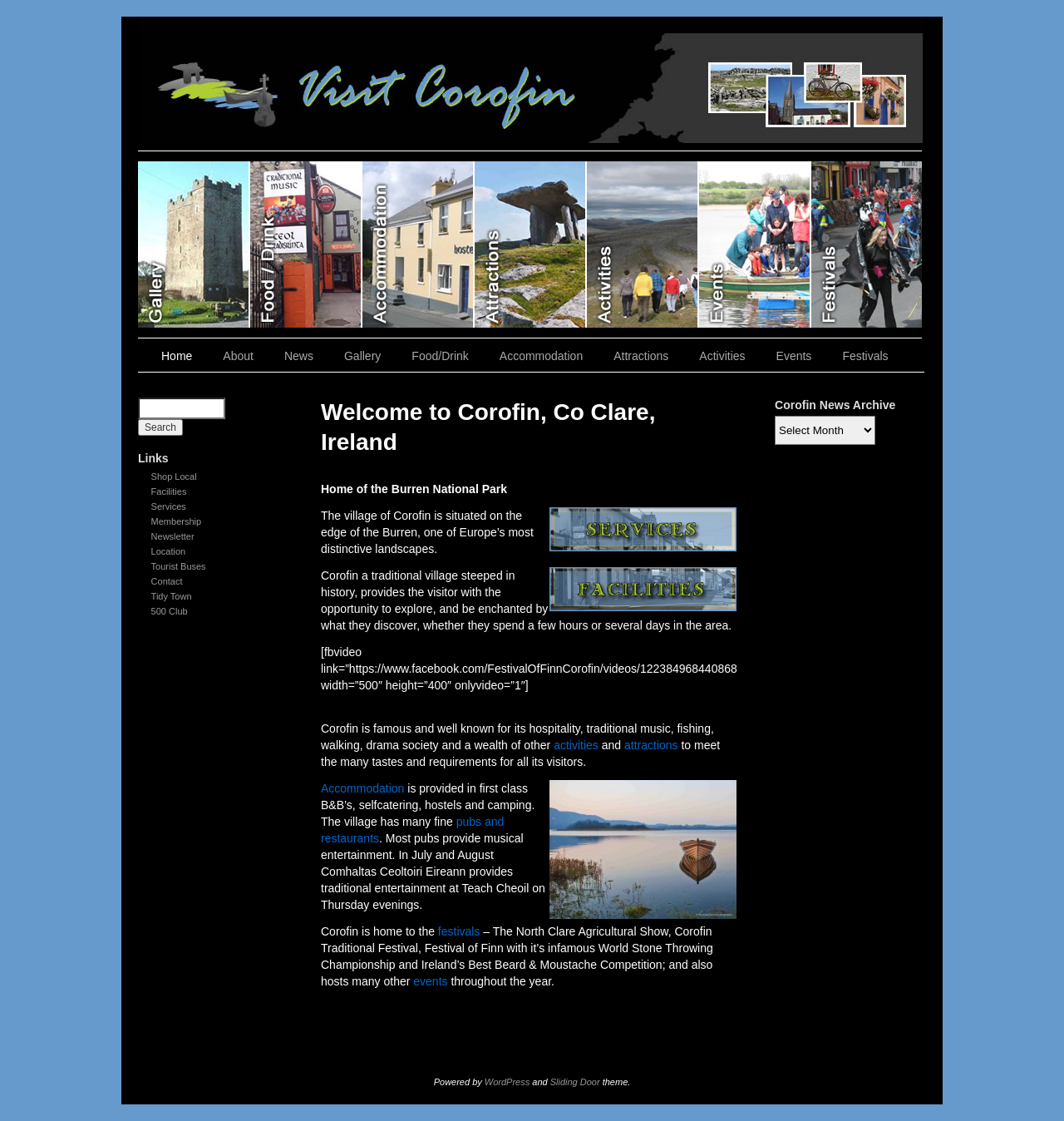What is the Burren National Park?
Provide a fully detailed and comprehensive answer to the question.

Based on the webpage content, specifically the StaticText 'Home of the Burren National Park', I can infer that the Burren National Park is referred to as 'Home of'.